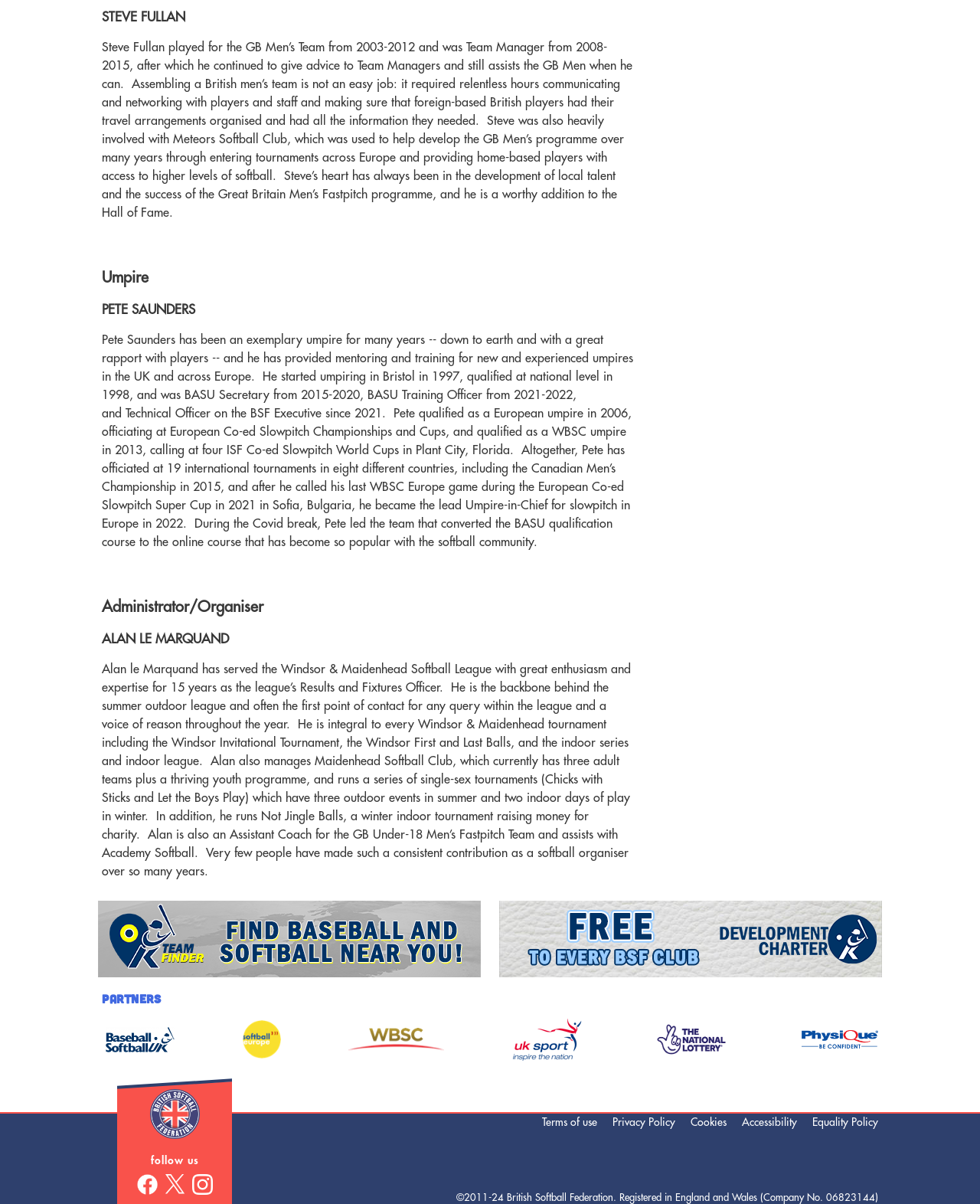Please identify the bounding box coordinates for the region that you need to click to follow this instruction: "Follow us on Facebook".

[0.139, 0.984, 0.161, 0.994]